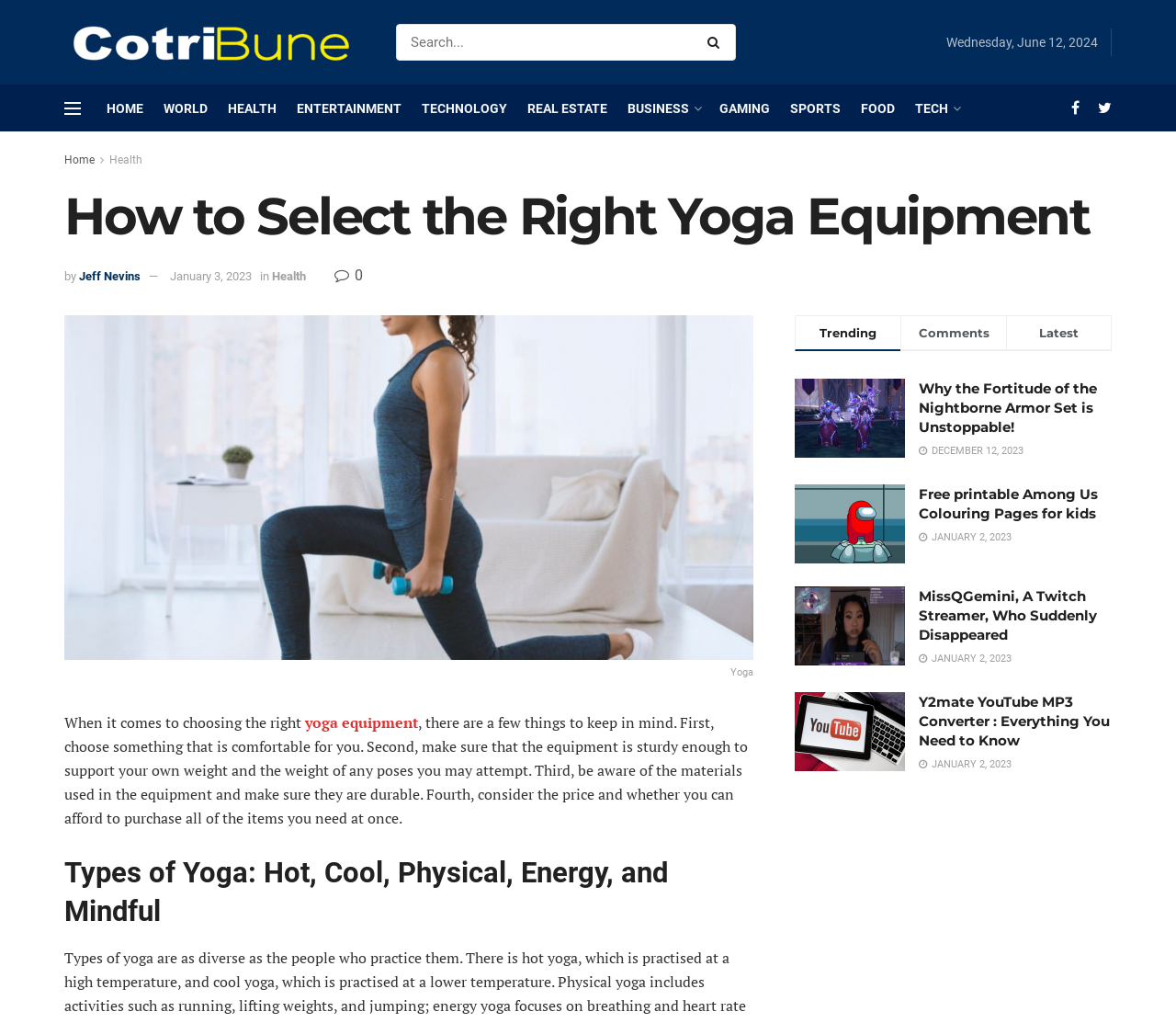Offer a comprehensive description of the webpage’s content and structure.

The webpage is about selecting the right yoga equipment, with a focus on the importance of choosing comfortable, sturdy, and durable equipment. At the top of the page, there is a search bar and a button to the right of it. Below the search bar, there is a horizontal navigation menu with links to various categories such as Home, World, Health, Entertainment, and more.

To the left of the navigation menu, there is a logo and a link to the website's homepage. Below the navigation menu, there is a heading that reads "How to Select the Right Yoga Equipment" followed by a subheading with the author's name and the date of publication.

The main content of the page is divided into sections, with the first section discussing the importance of choosing the right yoga equipment. There is a large image of yoga equipment to the right of this section. The second section is headed "Types of Yoga: Hot, Cool, Physical, Energy, and Mindful" and appears to be a summary or introduction to the topic.

Below the main content, there are three columns of links to other articles or news stories, each with a heading and a brief summary. The articles appear to be unrelated to yoga and cover a range of topics such as gaming, technology, and entertainment. Each article has a thumbnail image and a date of publication.

At the bottom of the page, there are three links to trending topics, comments, and latest news.